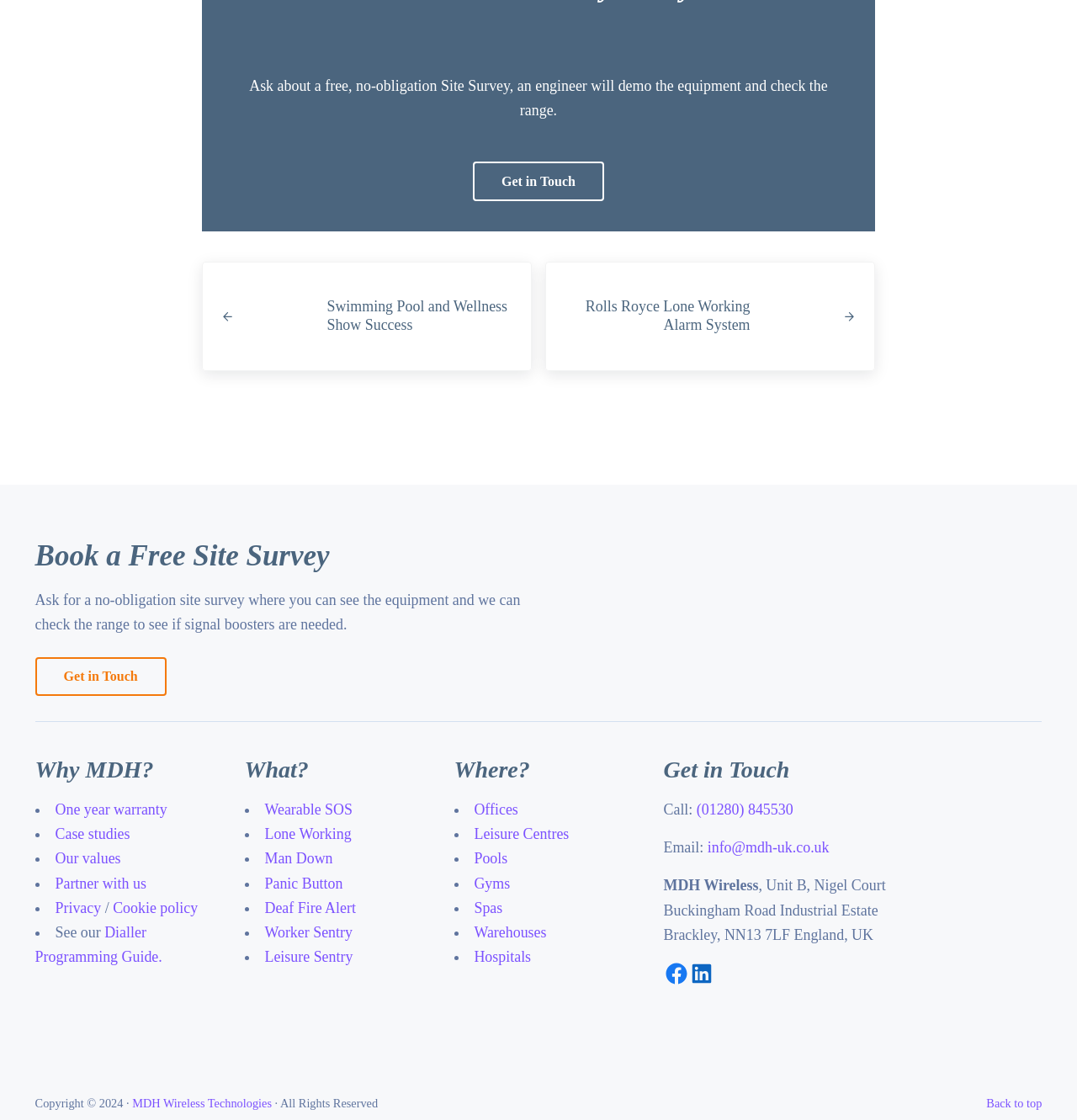Bounding box coordinates are specified in the format (top-left x, top-left y, bottom-right x, bottom-right y). All values are floating point numbers bounded between 0 and 1. Please provide the bounding box coordinate of the region this sentence describes: Fees

None